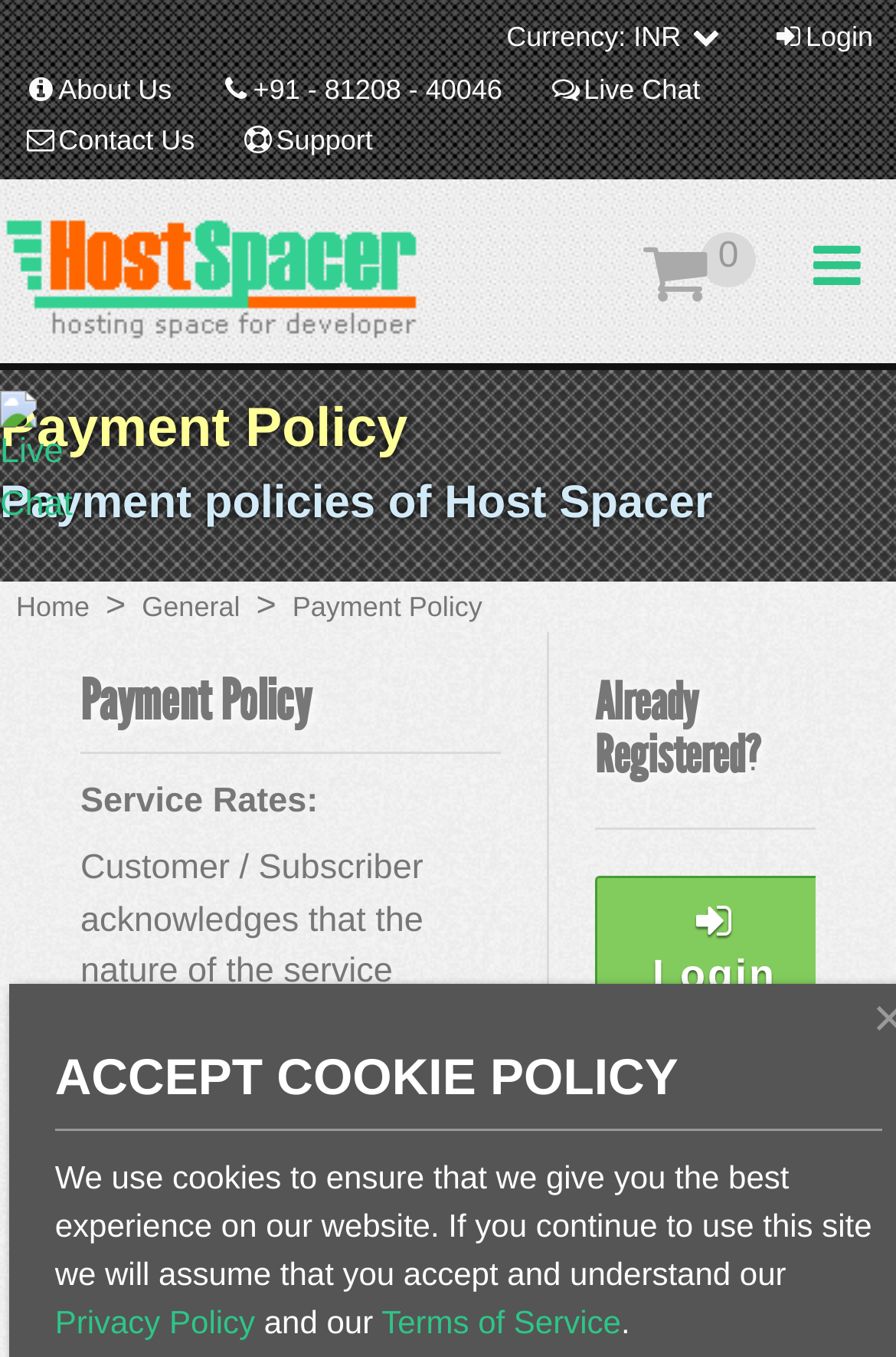Please specify the bounding box coordinates of the element that should be clicked to execute the given instruction: 'Contact Us'. Ensure the coordinates are four float numbers between 0 and 1, expressed as [left, top, right, bottom].

[0.0, 0.083, 0.124, 0.243]